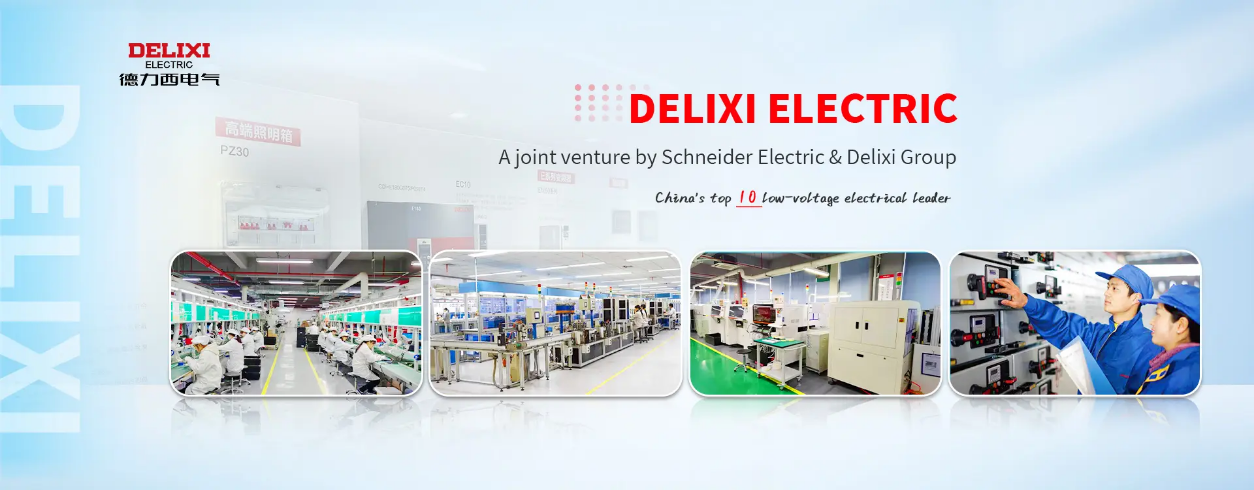Describe the image thoroughly, including all noticeable details.

The image showcases the brand "Delixi Electric," a prominent joint venture between Schneider Electric and Delixi Group, highlighting its status as one of China's top ten low-voltage electrical leaders. The backdrop features a clean, modern facility, emphasizing advanced technology and professionalism. 

Four smaller images are displayed along the bottom, illustrating various aspects of Delixi's operations: 

1. A busy assembly line where technicians in white coats work diligently, showcasing a commitment to quality and precision in manufacturing.
2. A large production area filled with machinery, indicative of the scale and capability of their manufacturing processes.
3. An equipment testing or assembly room, demonstrating state-of-the-art facilities for ensuring product reliability.
4. Two professionals engaged in discussion while inspecting electrical devices, highlighting collaboration and expertise within the team.

The entire layout reflects Delixi Electric's innovation, dedication to excellence, and leadership in the electrical industry.